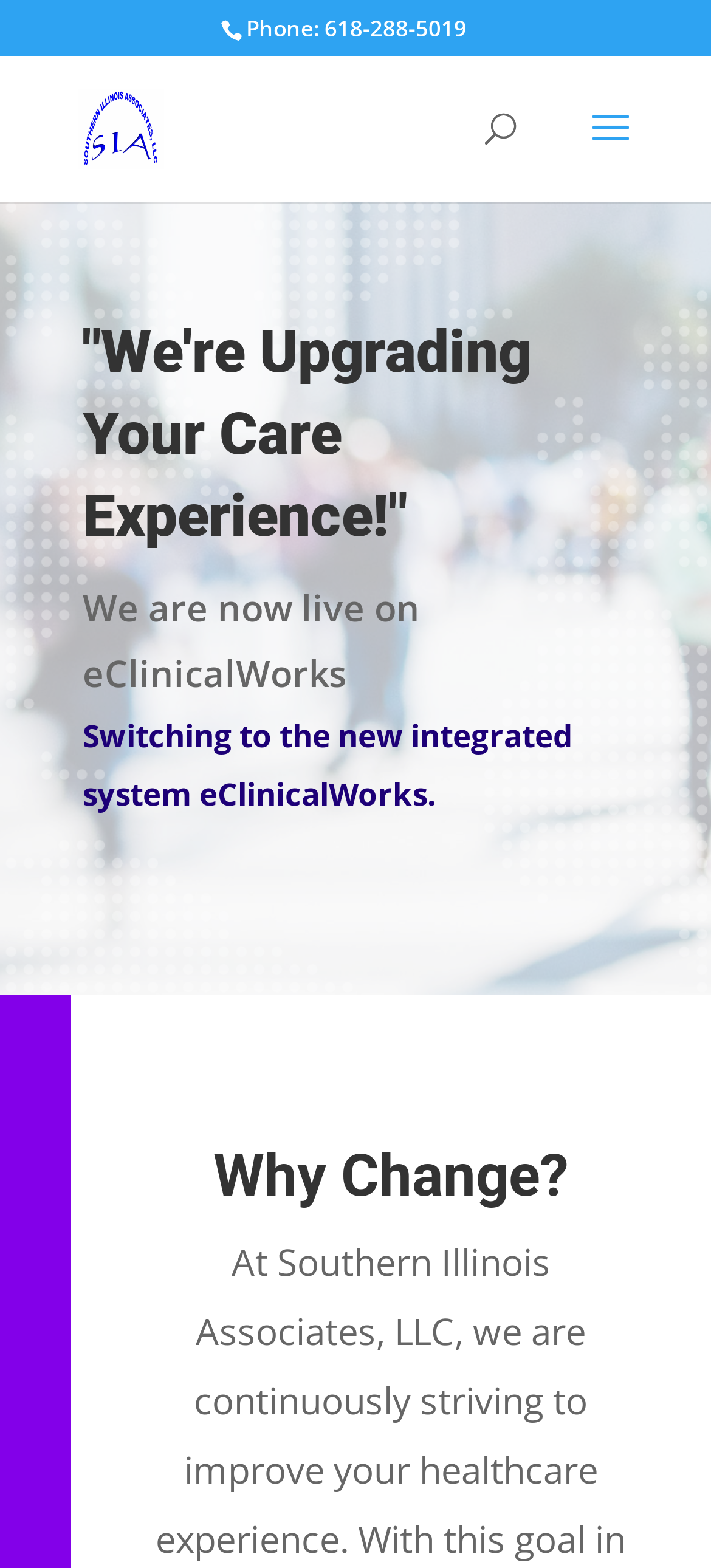Give a complete and precise description of the webpage's appearance.

The webpage is about Southern Illinois Associates LLC, with a prominent link to the company's name at the top left, accompanied by a small image of the company's logo. Below this, on the top right, is a phone number "Phone: 618-288-5019" displayed in a static text format. 

In the middle of the page, there is a search bar with a label "Search for:" where users can input their queries. 

The main content of the page is divided into sections, with a large heading "We're Upgrading Your Care Experience!" at the top. Below this heading, there are three paragraphs of text. The first paragraph announces that the company is now live on eClinicalWorks, a new integrated system. The second paragraph explains the reason for switching to this new system. The third paragraph is a blank line, likely used for formatting purposes.

Further down the page, there is another heading "Why Change?" which appears to be a separate section or topic.